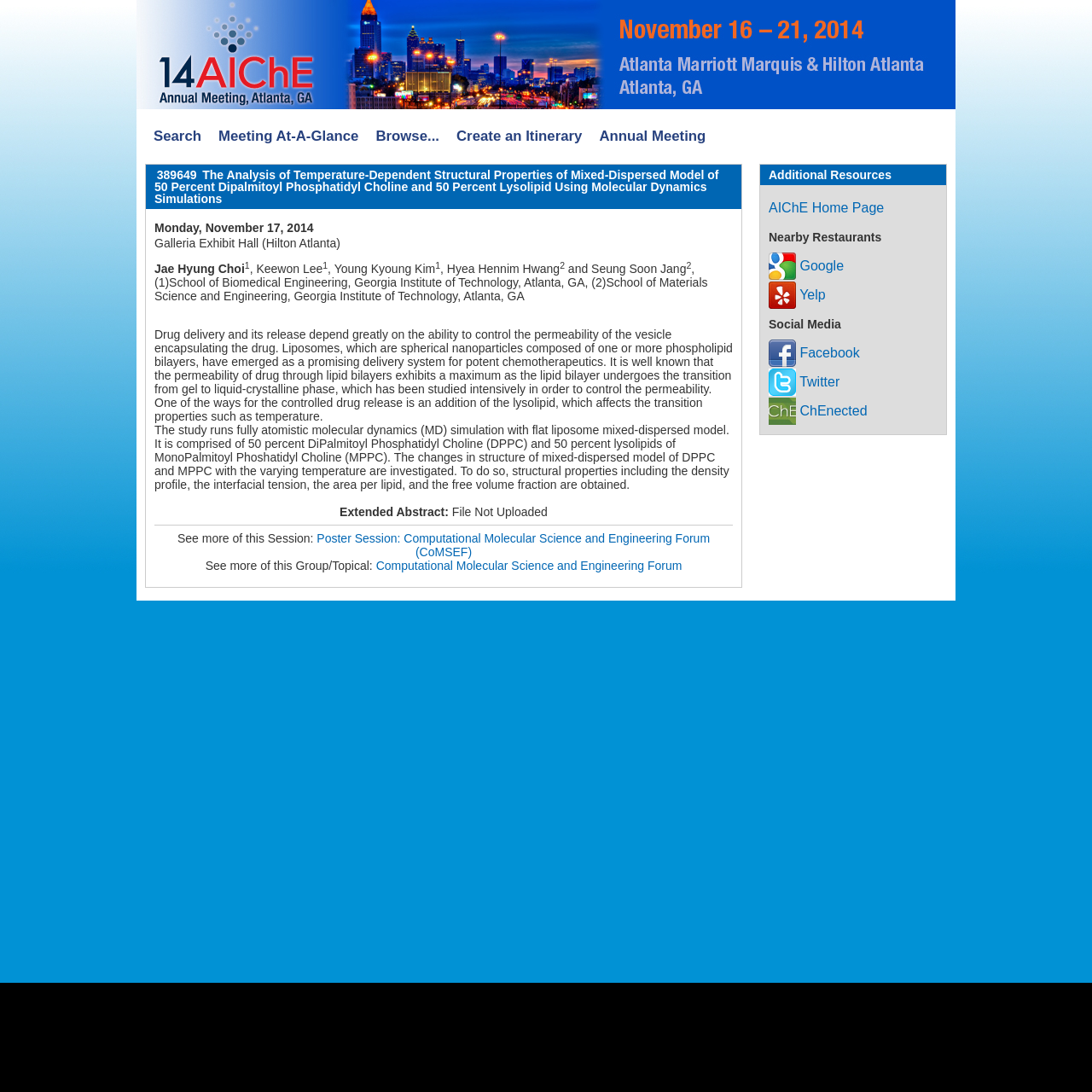Answer the question below with a single word or a brief phrase: 
What is the purpose of adding lysolipid?

To control the permeability of the vesicle